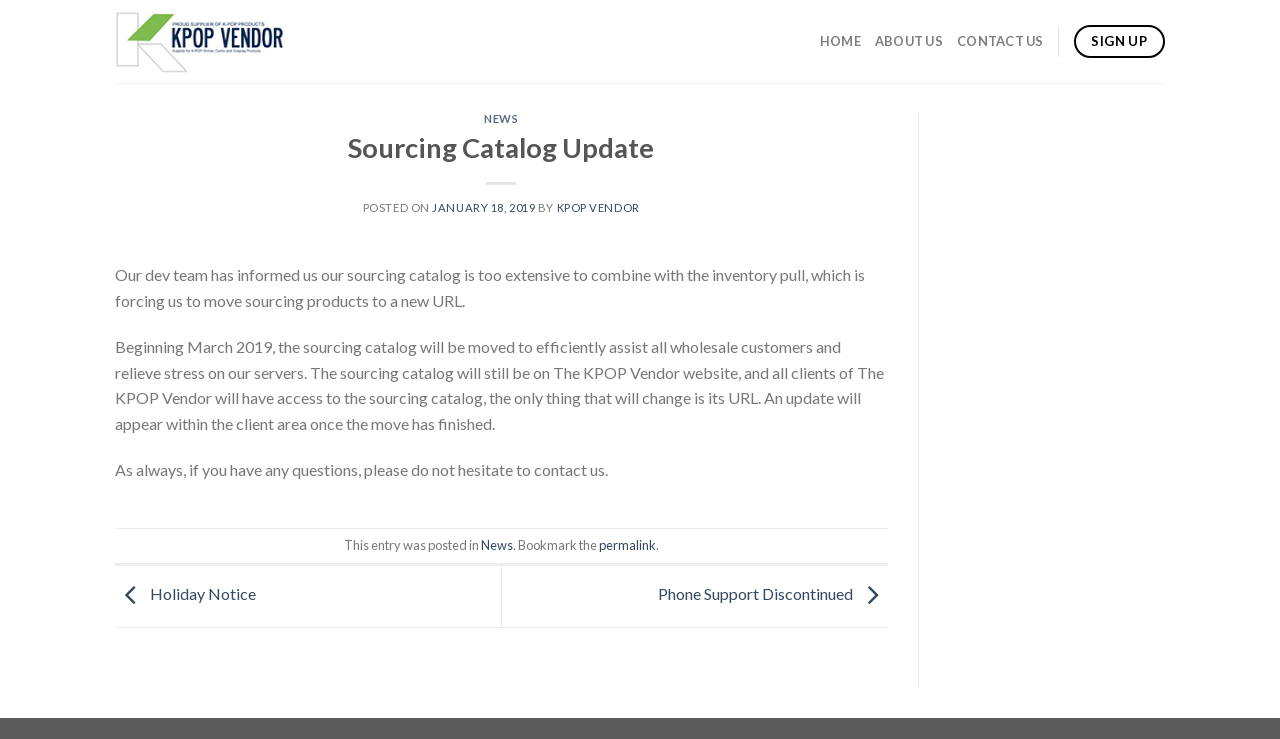Please determine the bounding box coordinates of the clickable area required to carry out the following instruction: "read about us". The coordinates must be four float numbers between 0 and 1, represented as [left, top, right, bottom].

[0.684, 0.029, 0.737, 0.084]